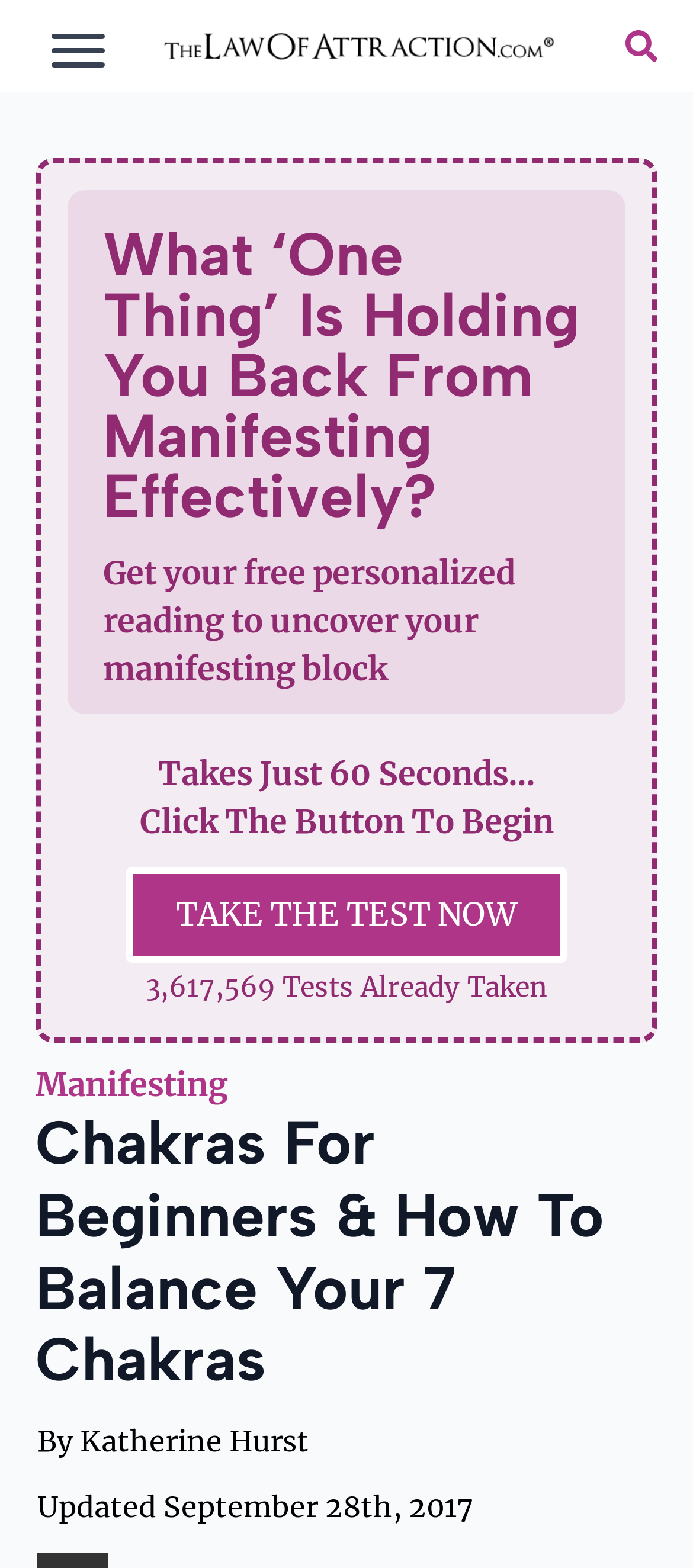Provide your answer to the question using just one word or phrase: What is the date when the article was updated?

September 28th, 2017